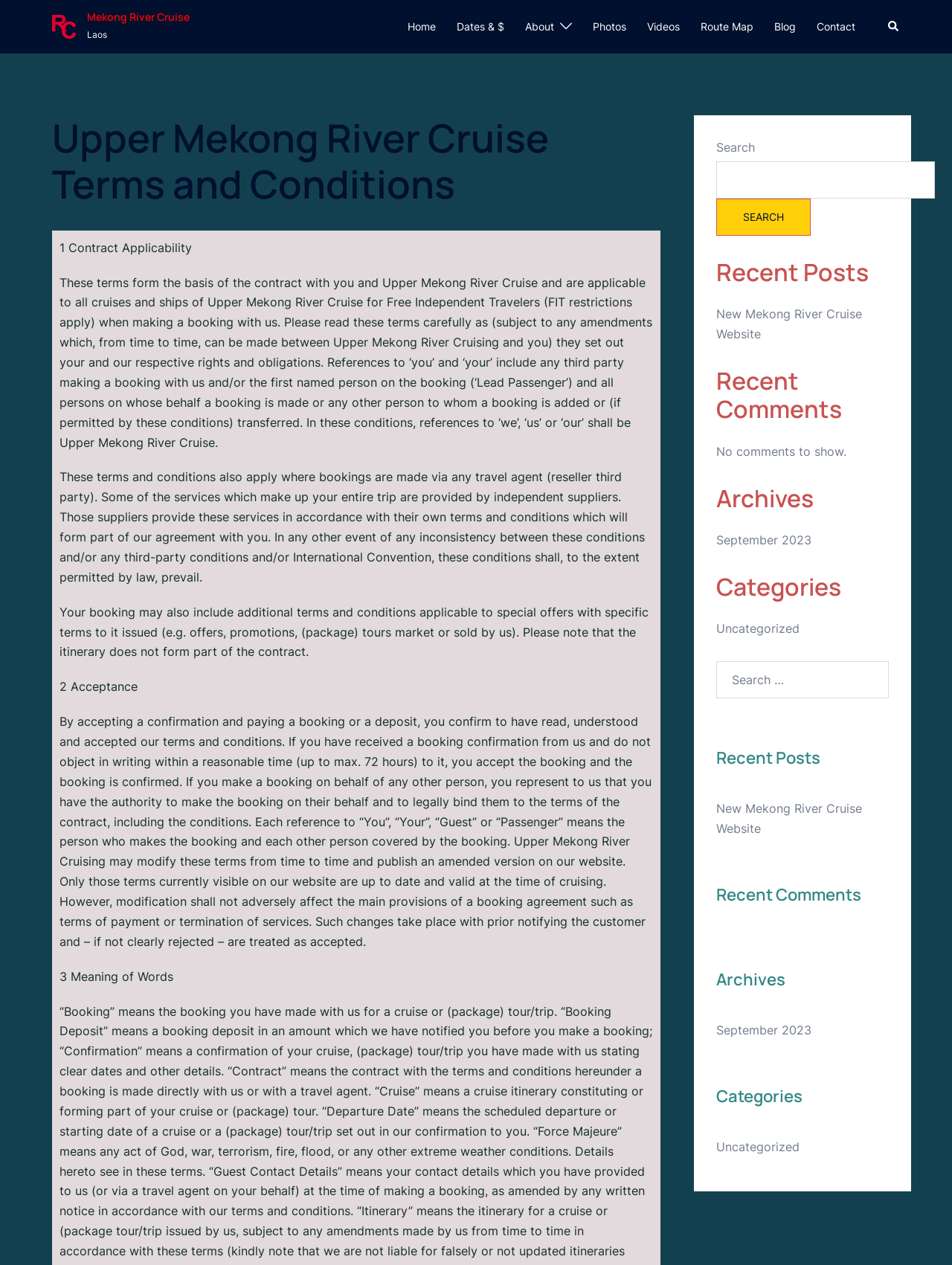How long do you have to object to a booking confirmation?
Answer the question with a single word or phrase derived from the image.

Up to 72 hours